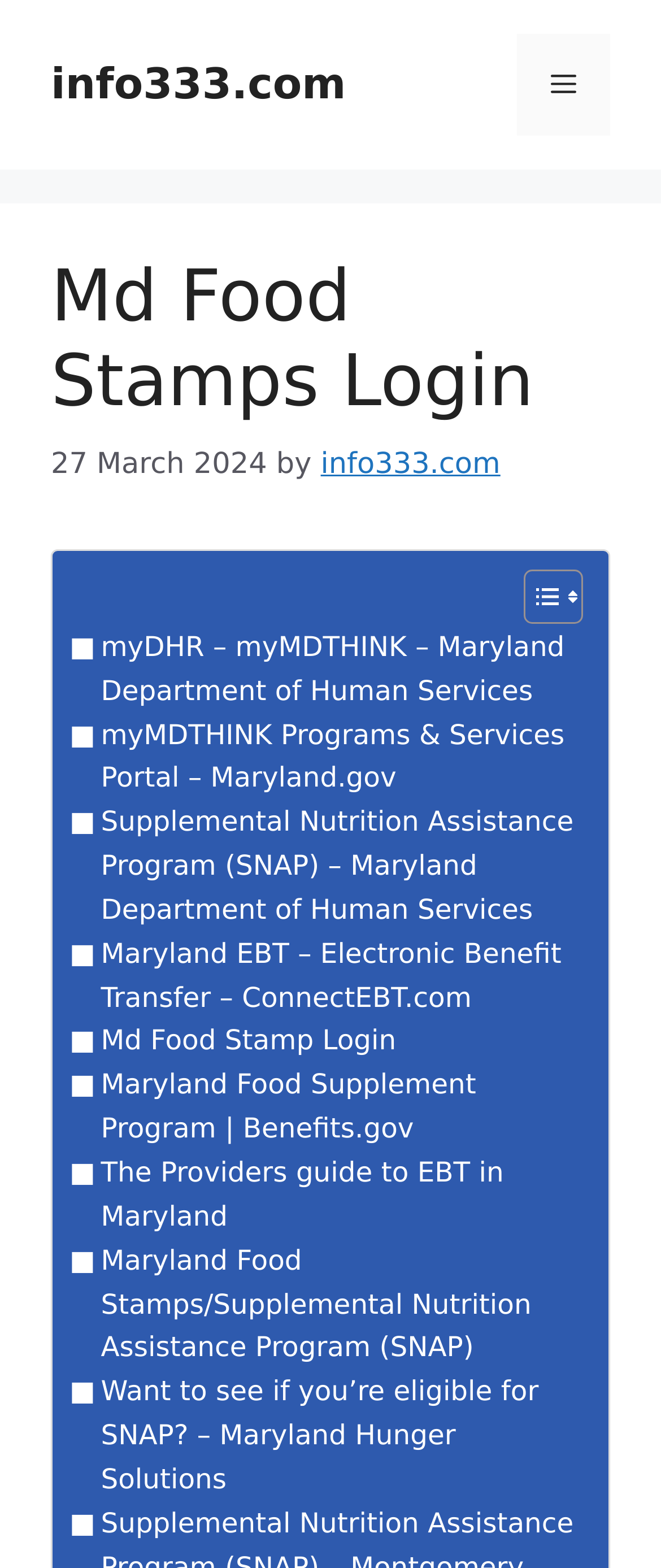Determine the coordinates of the bounding box that should be clicked to complete the instruction: "Check the 'Md Food Stamp Login' link". The coordinates should be represented by four float numbers between 0 and 1: [left, top, right, bottom].

[0.105, 0.65, 0.599, 0.678]